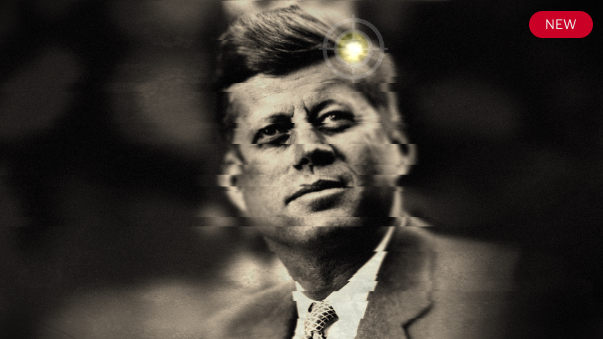Thoroughly describe the content and context of the image.

The image features a digitally altered portrait of John F. Kennedy, showcasing a blend of classic imagery with modern graphic effects. Kennedy is depicted in a thoughtful pose, conveying a sense of reflection, while the background employs a blurred aesthetic, creating a dynamic and abstract feel. A glowing element near the top highlights the image, drawing attention and enhancing its visual allure. The prominent "NEW" badge in the top right corner signifies that this representation is part of a fresh offering related to the JFK Self-Guided Tour, inviting viewers to explore the historical context of his presidency and the events surrounding his assassination. This tour promises an engaging experience with storytelling intertwined with multimedia elements, making it a unique opportunity for history enthusiasts.